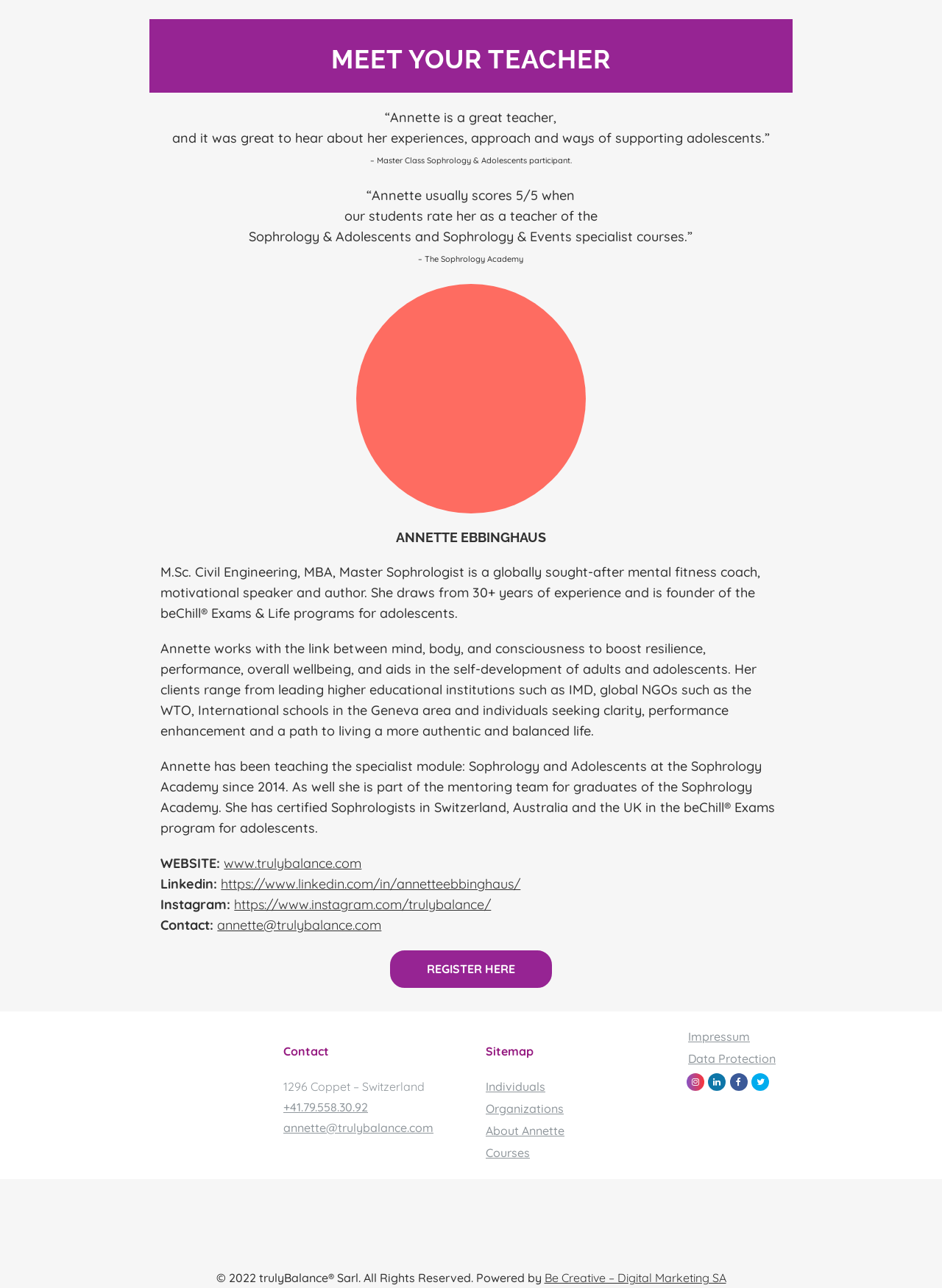Given the following UI element description: "REGISTER HERE", find the bounding box coordinates in the webpage screenshot.

[0.414, 0.738, 0.586, 0.767]